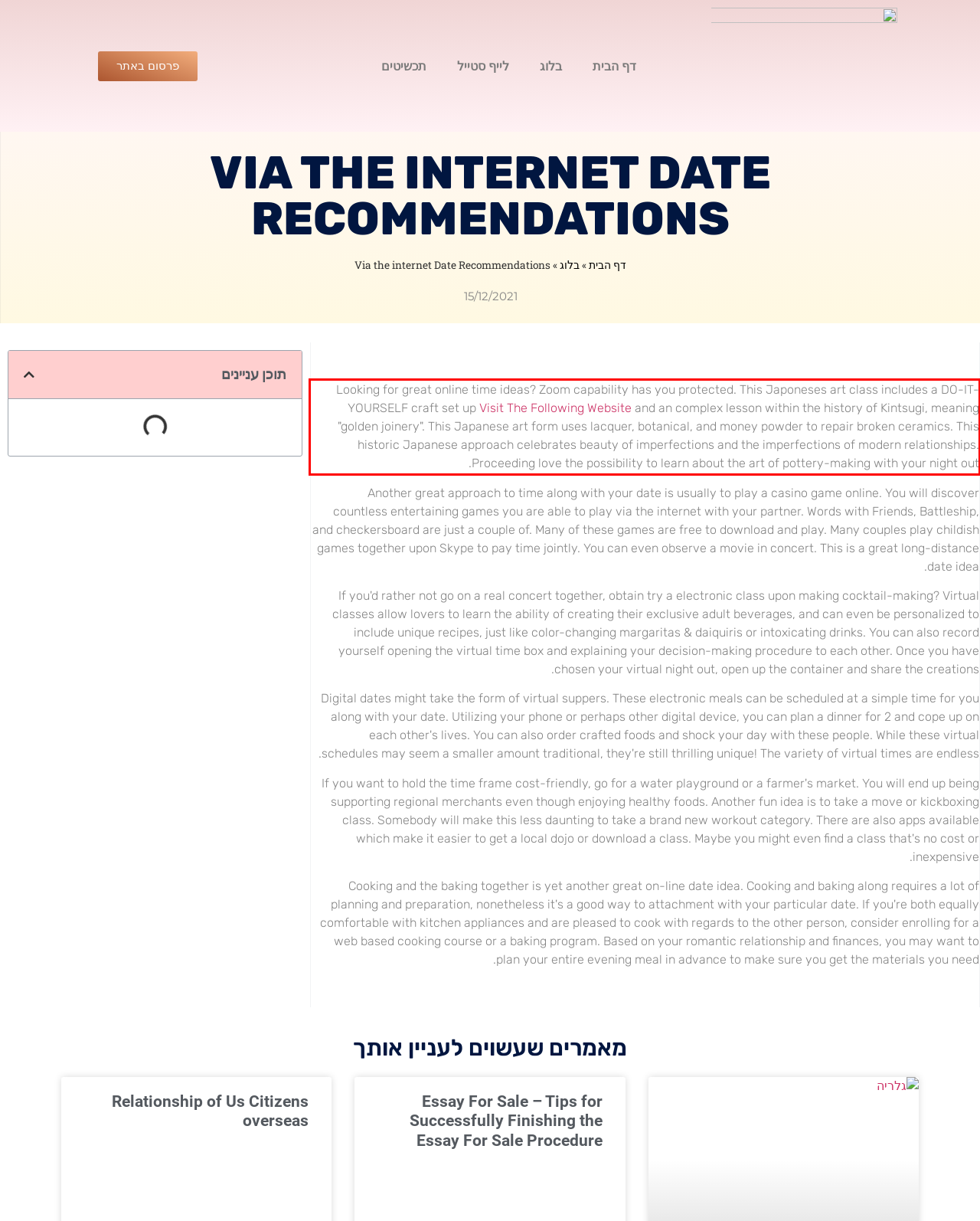You have a webpage screenshot with a red rectangle surrounding a UI element. Extract the text content from within this red bounding box.

Looking for great online time ideas? Zoom capability has you protected. This Japoneses art class includes a DO-IT-YOURSELF craft set up Visit The Following Website and an complex lesson within the history of Kintsugi, meaning "golden joinery". This Japanese art form uses lacquer, botanical, and money powder to repair broken ceramics. This historic Japanese approach celebrates beauty of imperfections and the imperfections of modern relationships. Proceeding love the possibility to learn about the art of pottery-making with your night out.